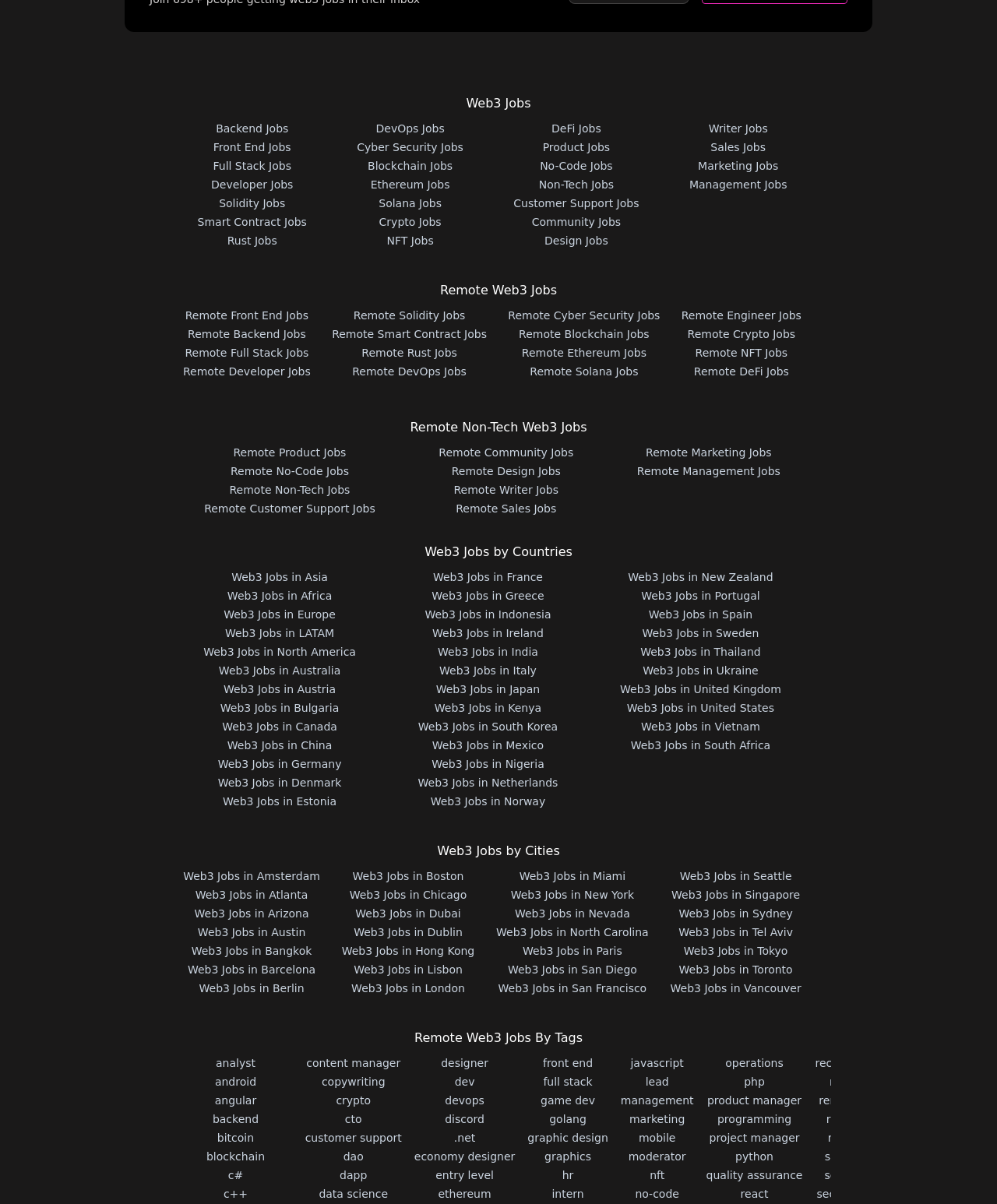Please mark the clickable region by giving the bounding box coordinates needed to complete this instruction: "View Full Stack Jobs".

[0.214, 0.133, 0.292, 0.143]